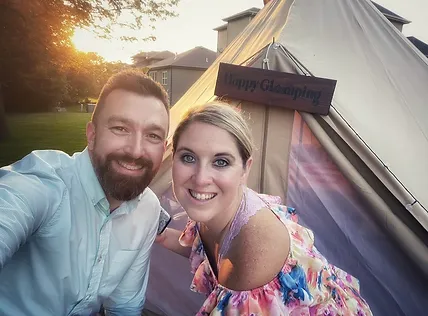What is the name of the company mentioned in the testimonial?
Can you offer a detailed and complete answer to this question?

The caption references a heartfelt testimonial about a memorable wedding anniversary celebration, which mentions the company Happy Glamping KC, highlighting their focus on comfort and enjoyment.